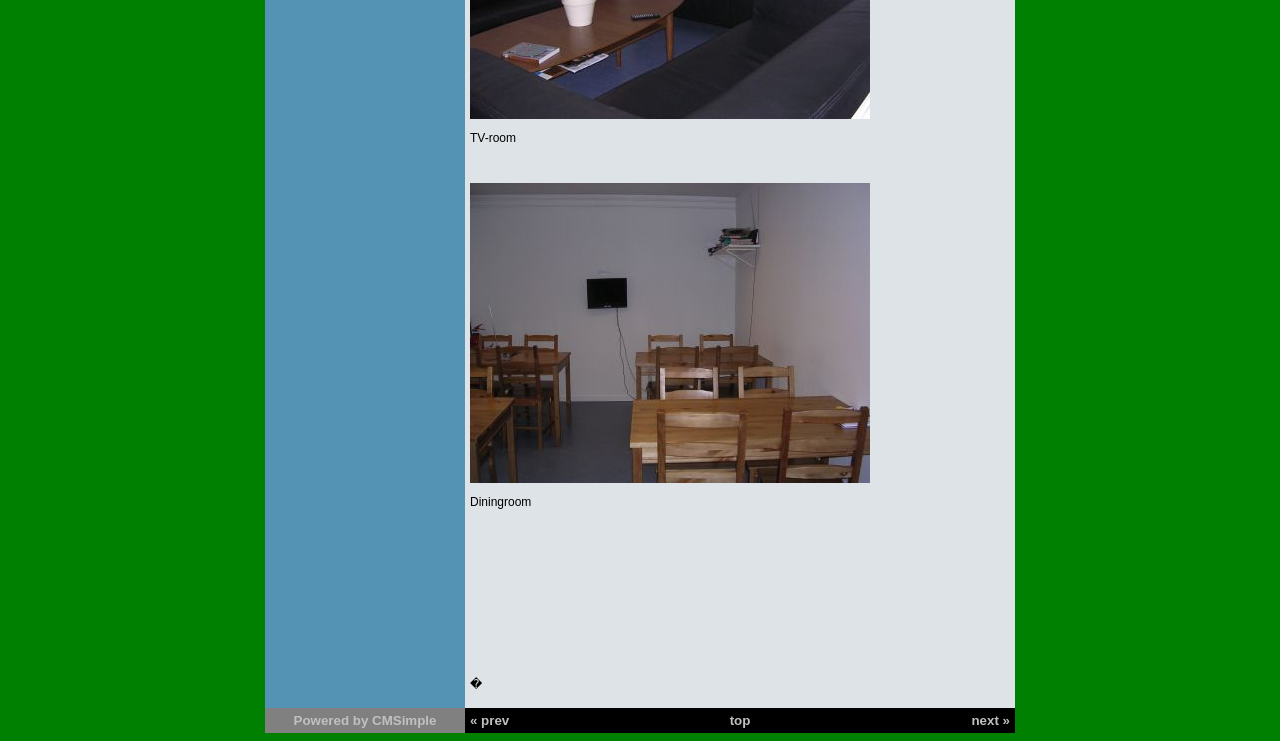Locate the bounding box of the UI element described in the following text: "« prev".

[0.367, 0.963, 0.398, 0.983]